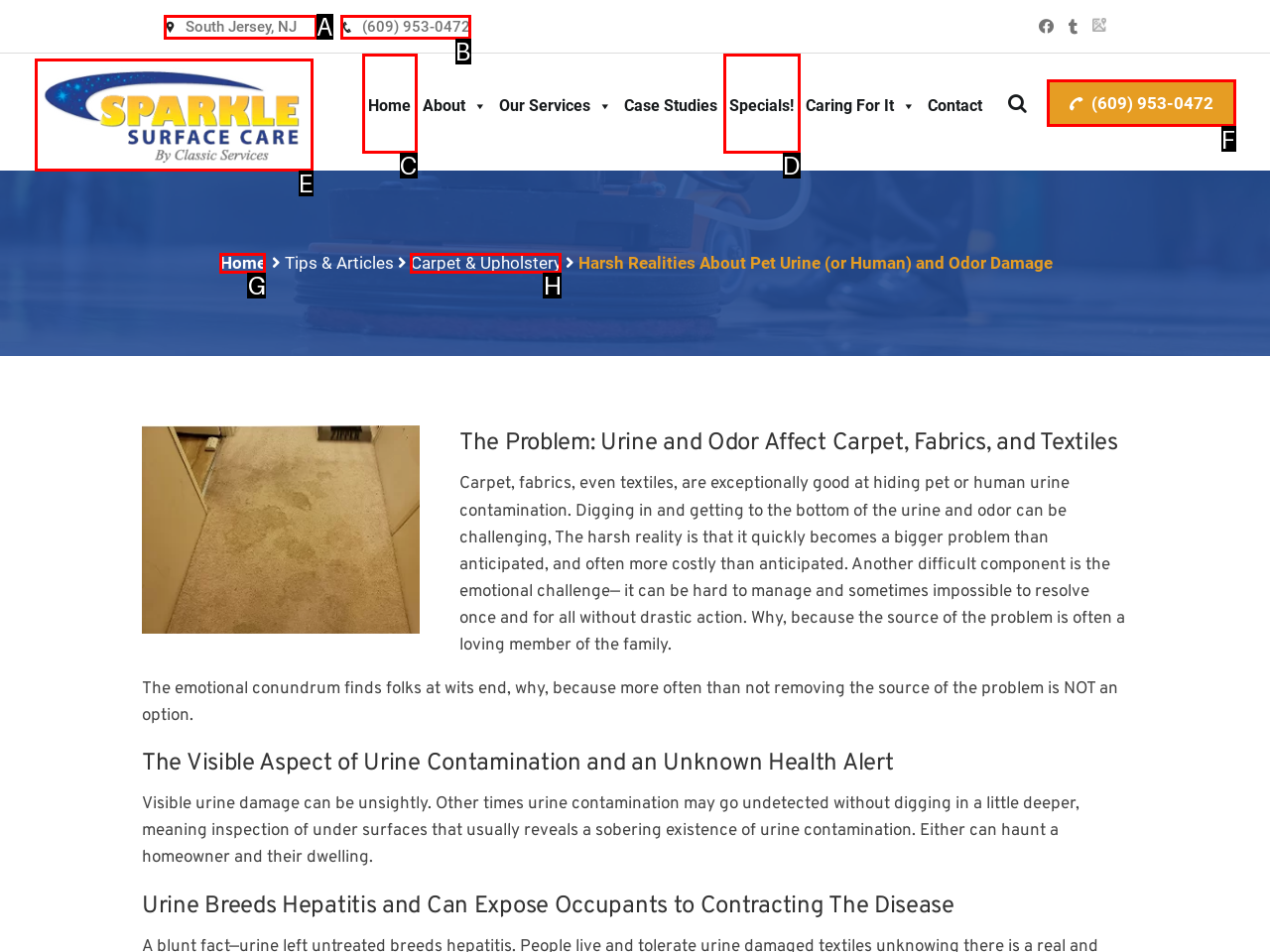Identify the option that corresponds to: South Jersey, NJ
Respond with the corresponding letter from the choices provided.

A